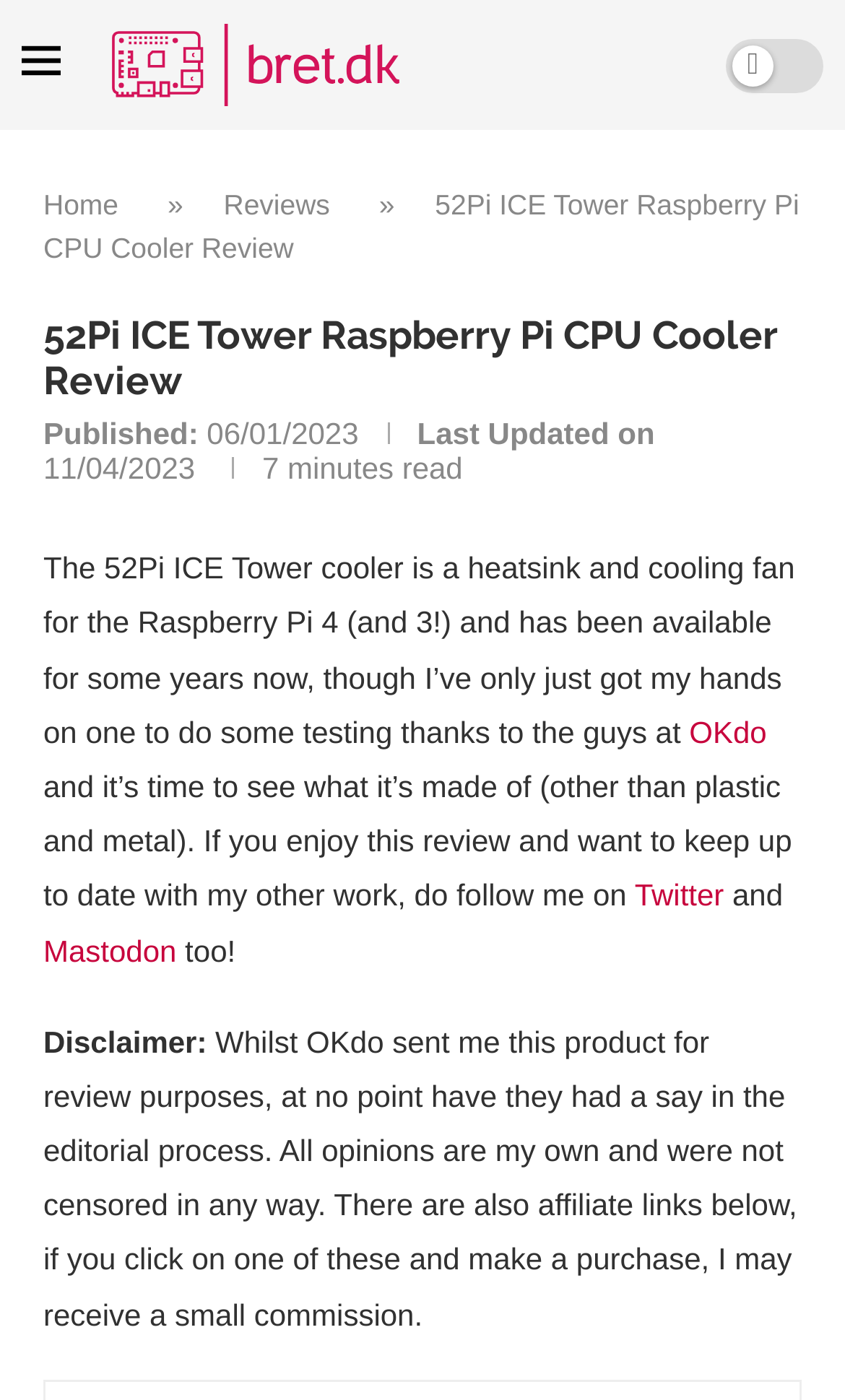Identify the bounding box for the element characterized by the following description: "Mastodon".

[0.051, 0.666, 0.209, 0.691]